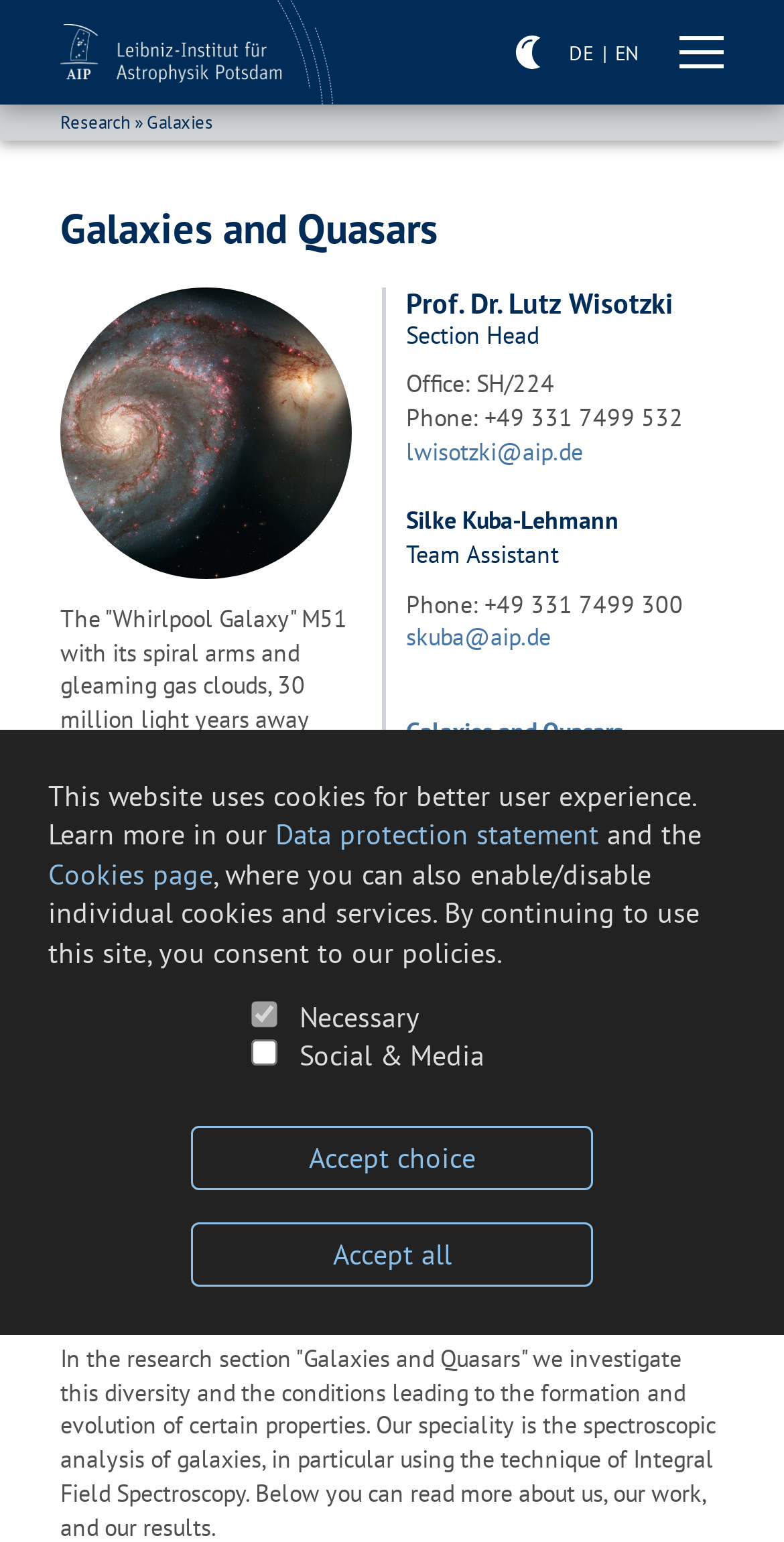Find the bounding box coordinates of the clickable element required to execute the following instruction: "Visit the 'Leibniz Institute for Astrophysics Potsdam' website". Provide the coordinates as four float numbers between 0 and 1, i.e., [left, top, right, bottom].

[0.077, 0.015, 0.359, 0.053]